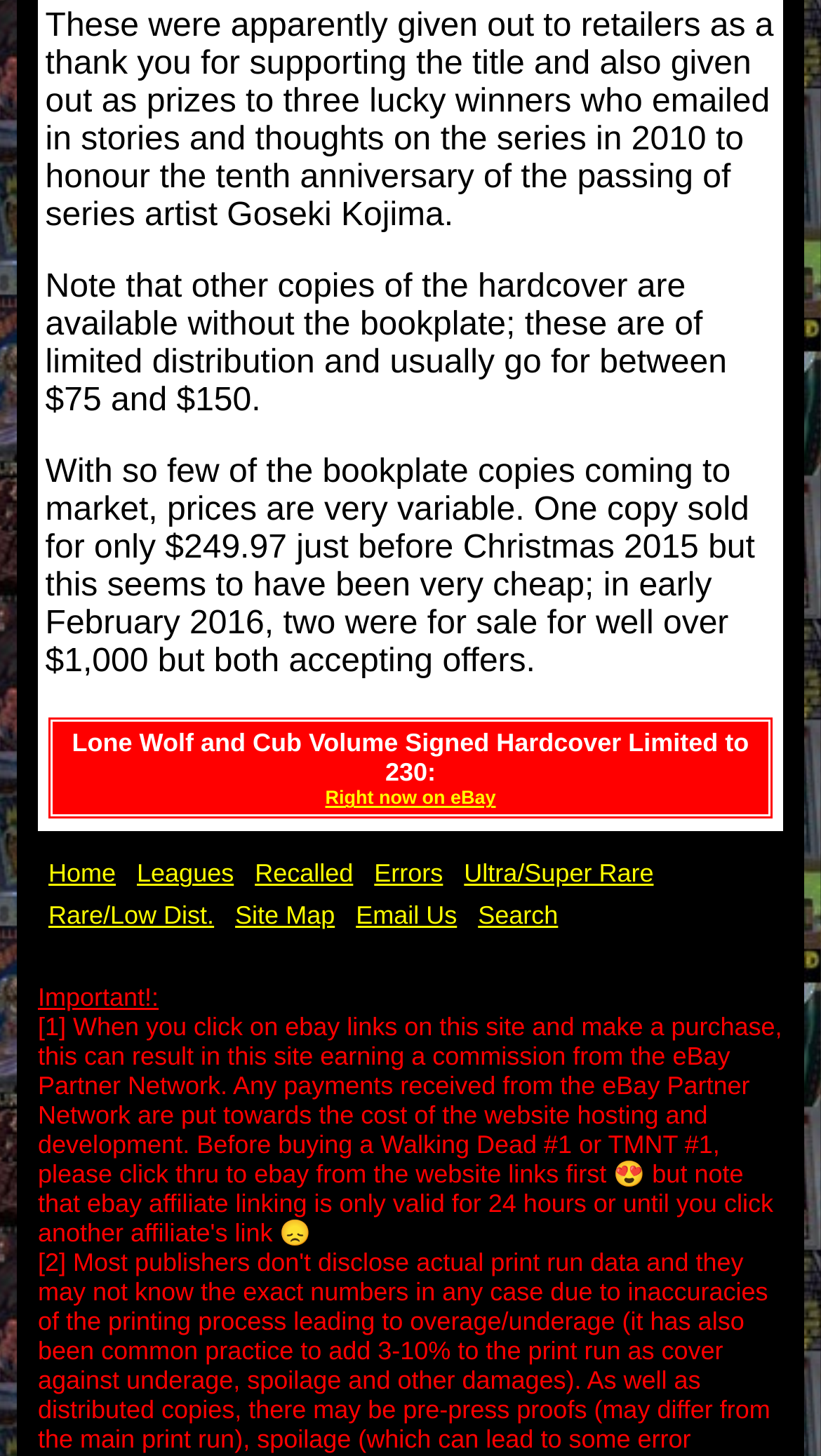Using the format (top-left x, top-left y, bottom-right x, bottom-right y), and given the element description, identify the bounding box coordinates within the screenshot: Home

[0.046, 0.586, 0.154, 0.615]